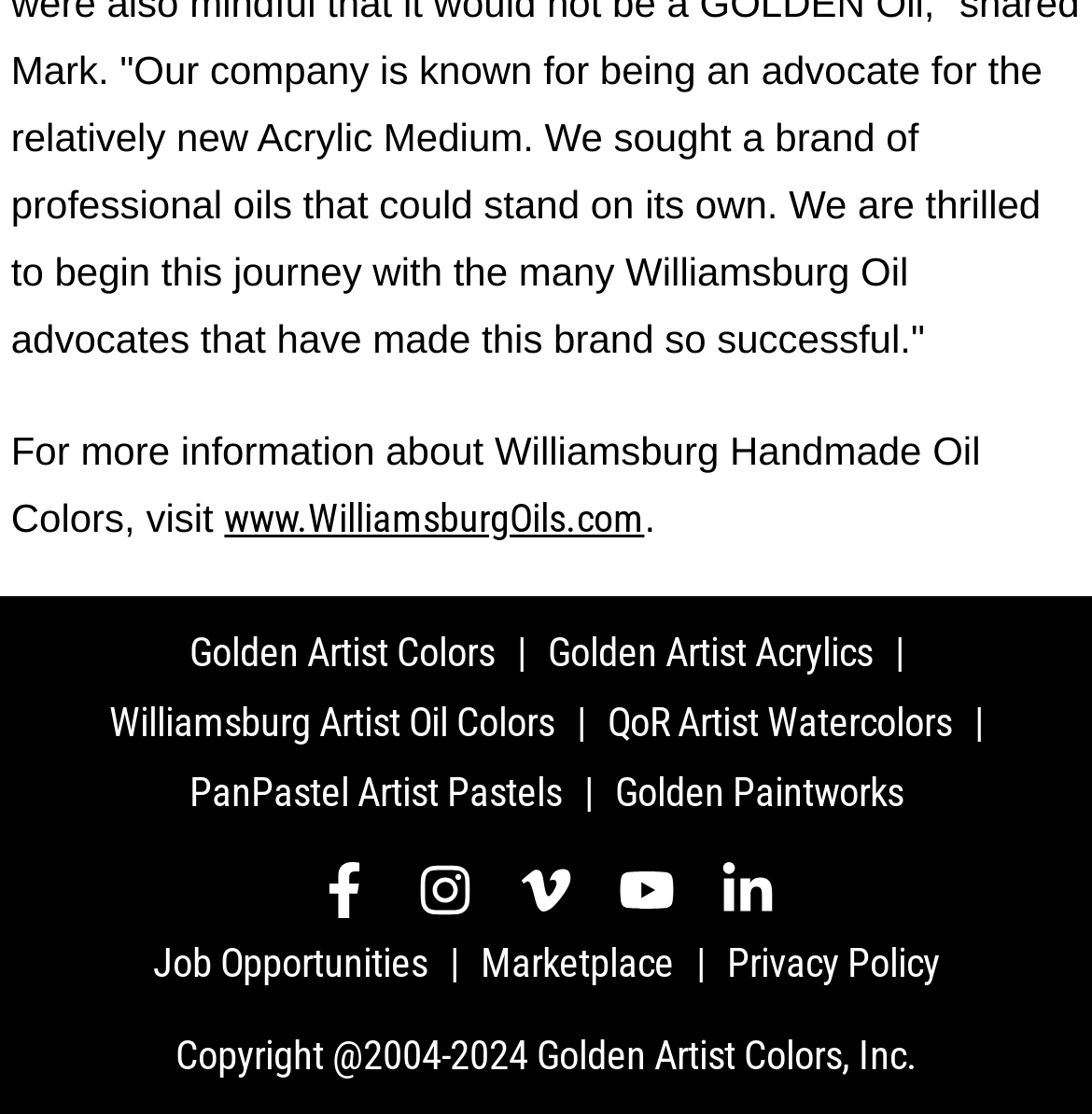Identify the bounding box coordinates for the element you need to click to achieve the following task: "check out Csgo Betting Tips". Provide the bounding box coordinates as four float numbers between 0 and 1, in the form [left, top, right, bottom].

None